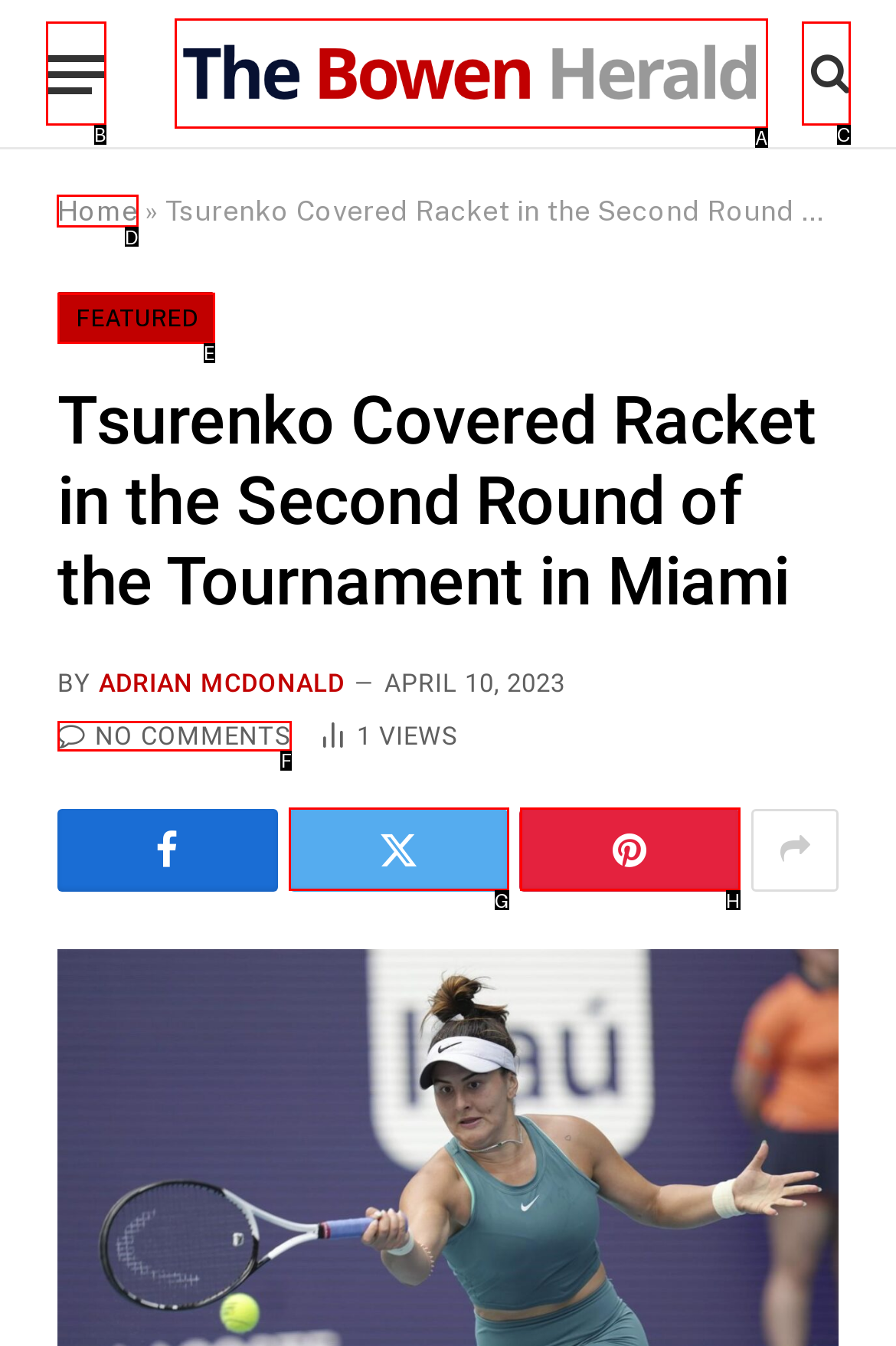Determine which letter corresponds to the UI element to click for this task: Go to the home page
Respond with the letter from the available options.

D